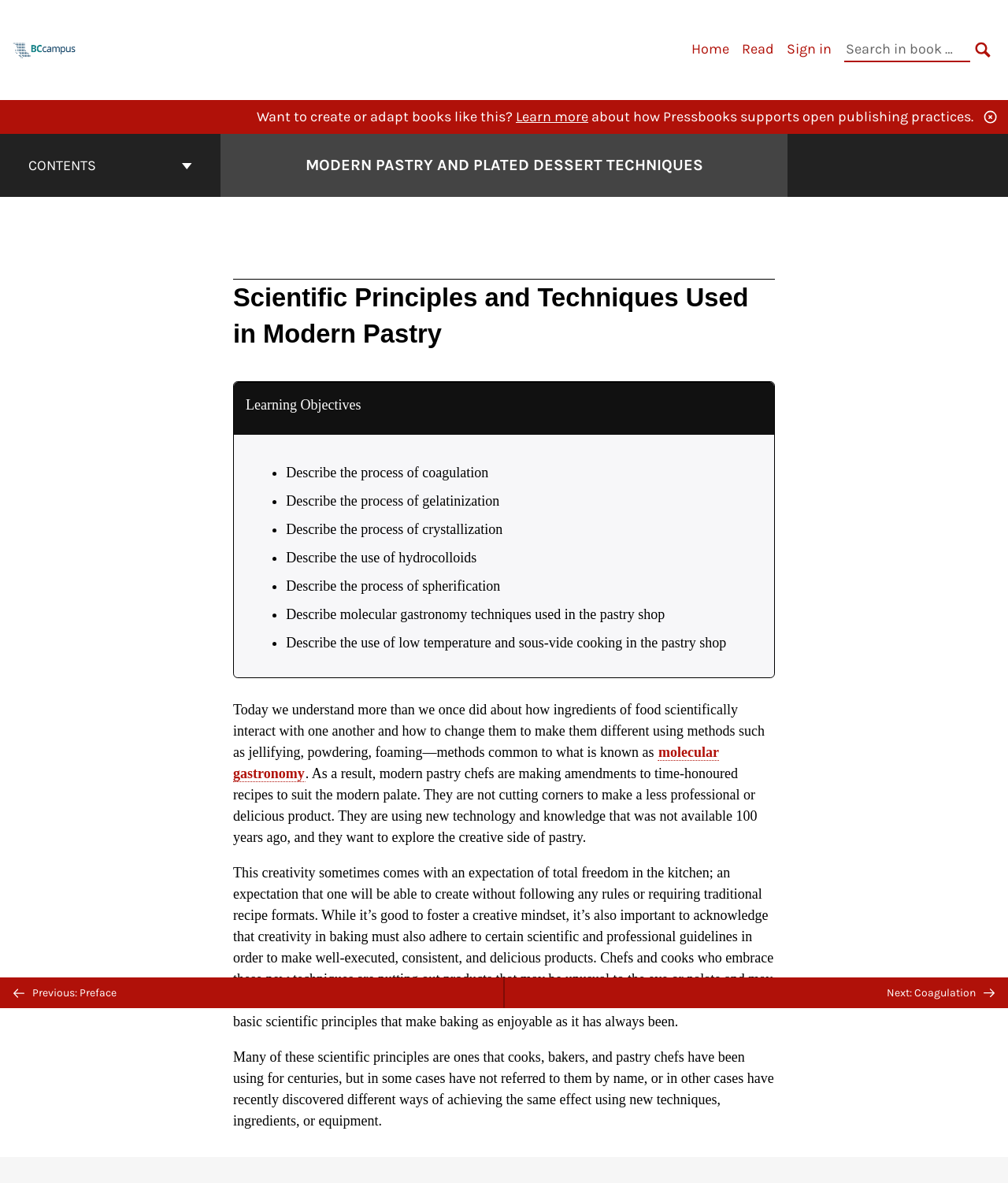What is the name of the book?
Using the information presented in the image, please offer a detailed response to the question.

I found the answer by looking at the heading 'Go to the cover page of Modern Pastry and Plated Dessert Techniques' and the StaticText 'MODERN PASTRY AND PLATED DESSERT TECHNIQUES' which suggests that the book title is 'Modern Pastry and Plated Dessert Techniques'.